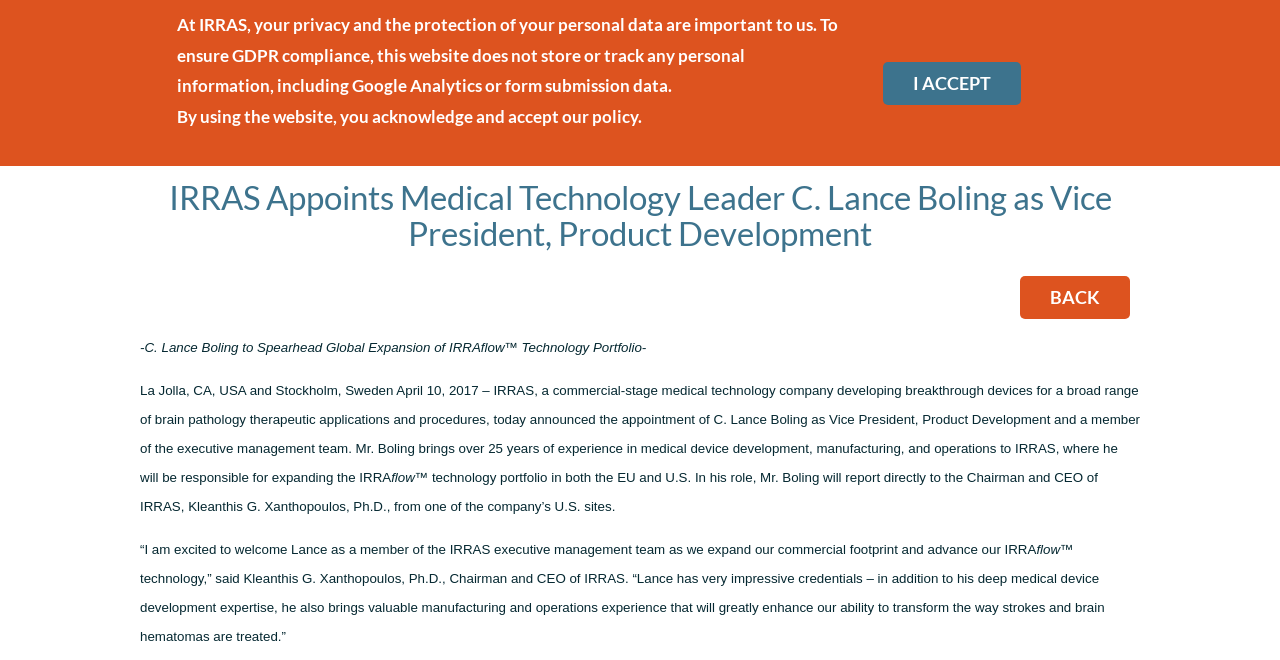Please give a succinct answer using a single word or phrase:
What is the company name?

IRRAS